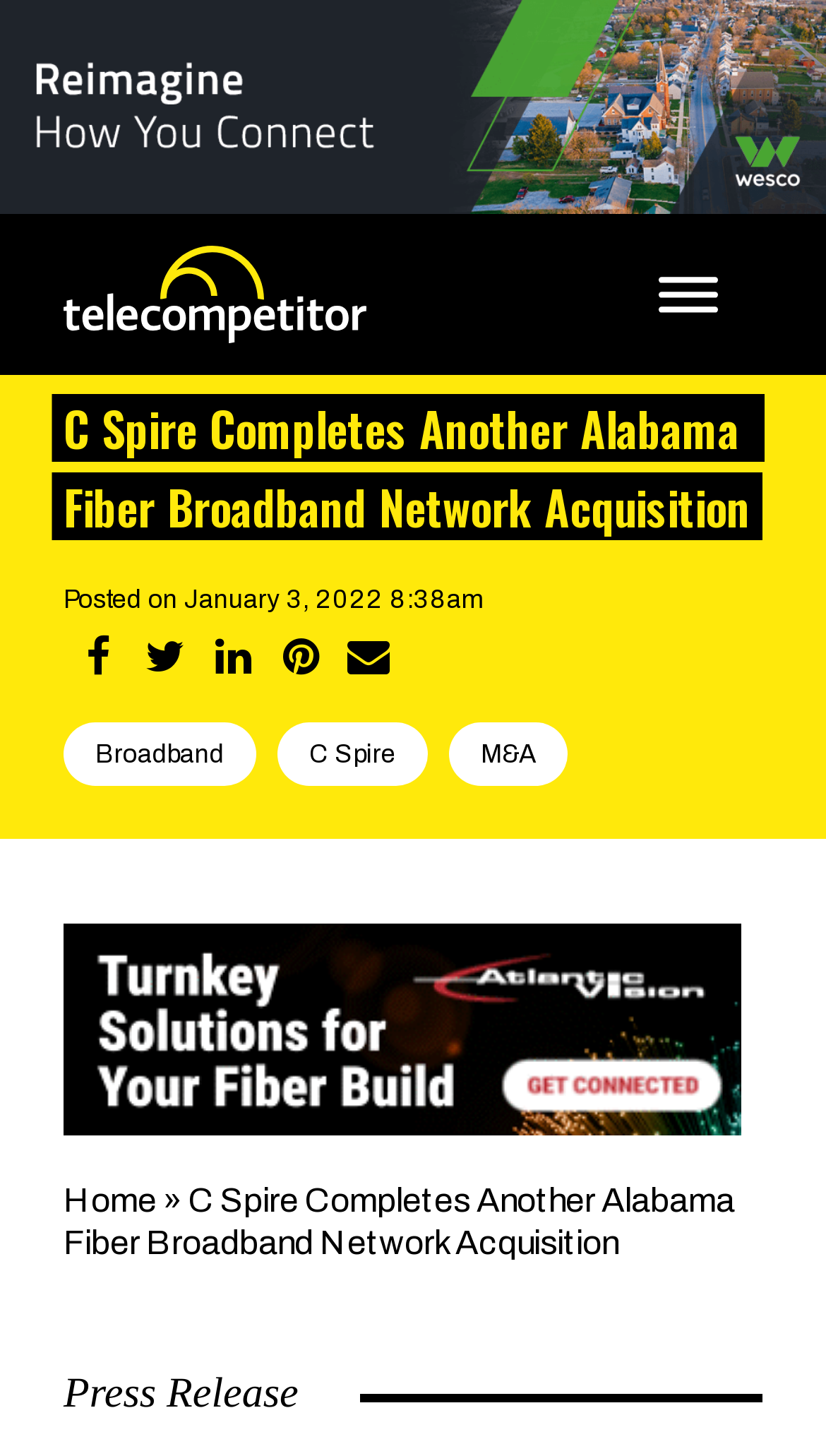Can you find the bounding box coordinates for the element that needs to be clicked to execute this instruction: "Visit the 'Telecompetitor' homepage"? The coordinates should be given as four float numbers between 0 and 1, i.e., [left, top, right, bottom].

[0.077, 0.215, 0.444, 0.239]